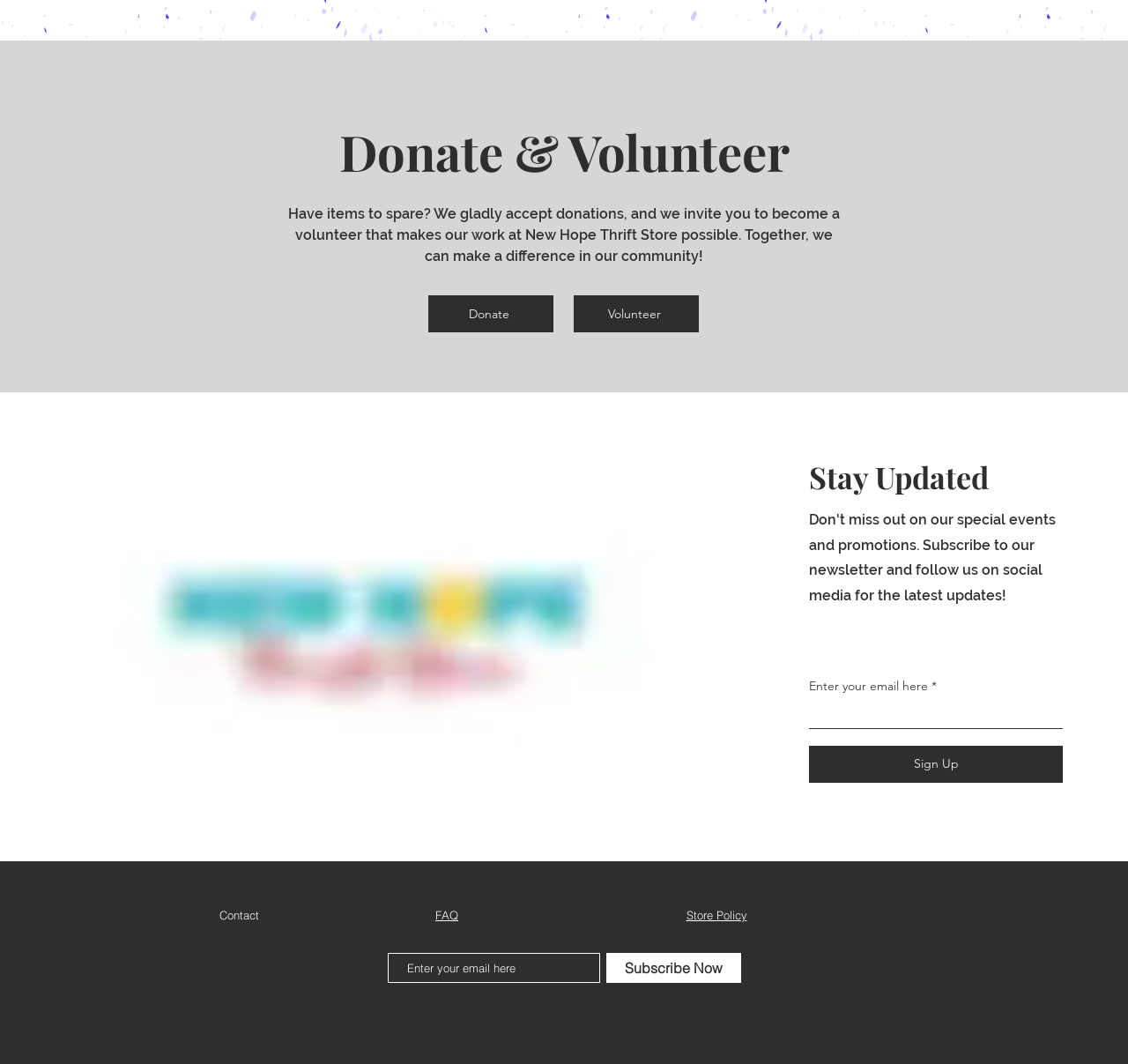Please specify the coordinates of the bounding box for the element that should be clicked to carry out this instruction: "Click Donate to make a donation". The coordinates must be four float numbers between 0 and 1, formatted as [left, top, right, bottom].

[0.38, 0.277, 0.491, 0.312]